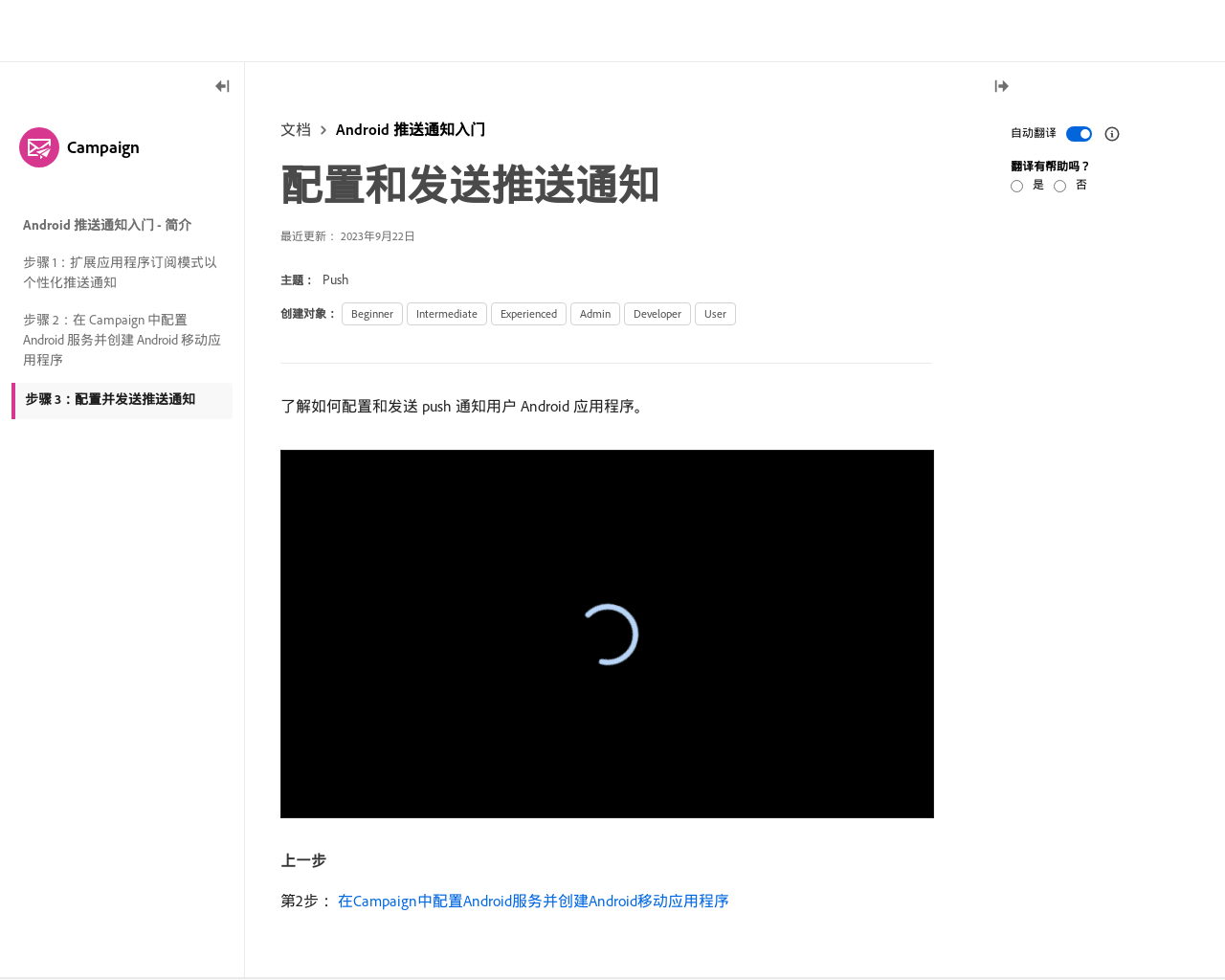Could you locate the bounding box coordinates for the section that should be clicked to accomplish this task: "Click the link to learn about Android push notification".

[0.254, 0.116, 0.396, 0.148]